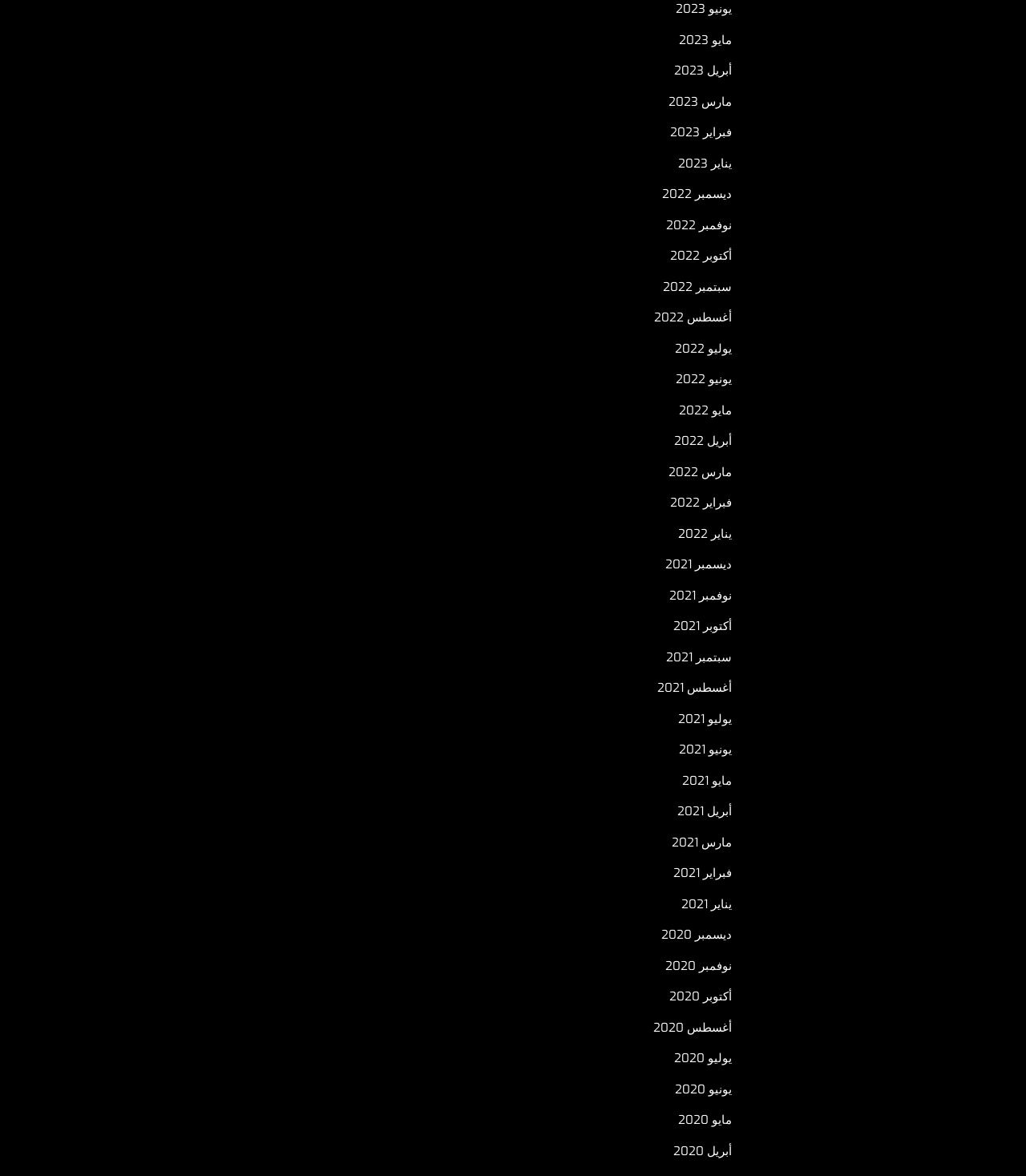Identify the bounding box coordinates necessary to click and complete the given instruction: "Read company news".

None